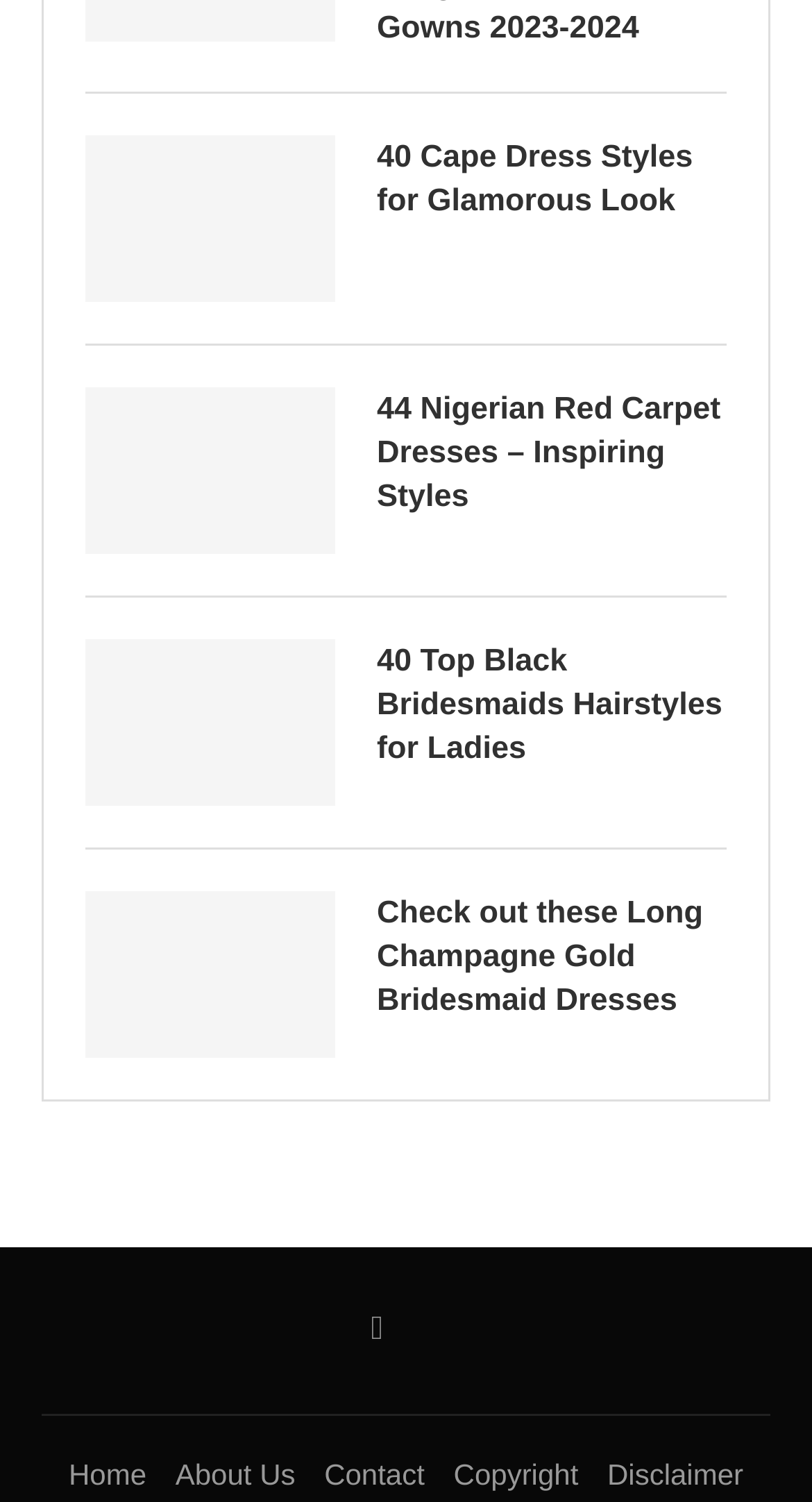How many social media links are on this page?
Based on the visual details in the image, please answer the question thoroughly.

I looked for links to social media platforms on the page and found only one, which is a link to Facebook.